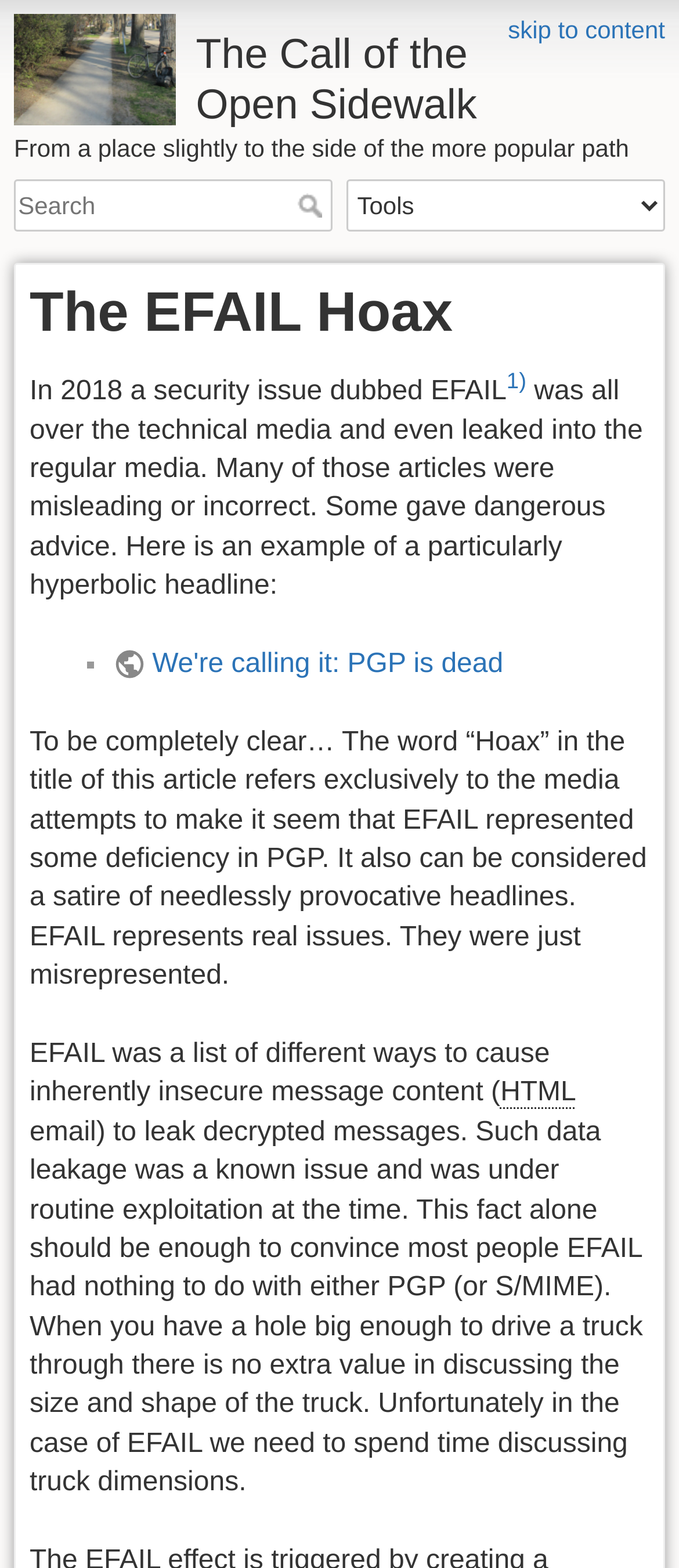Give a one-word or one-phrase response to the question: 
What is the issue that EFail represents?

Data leakage